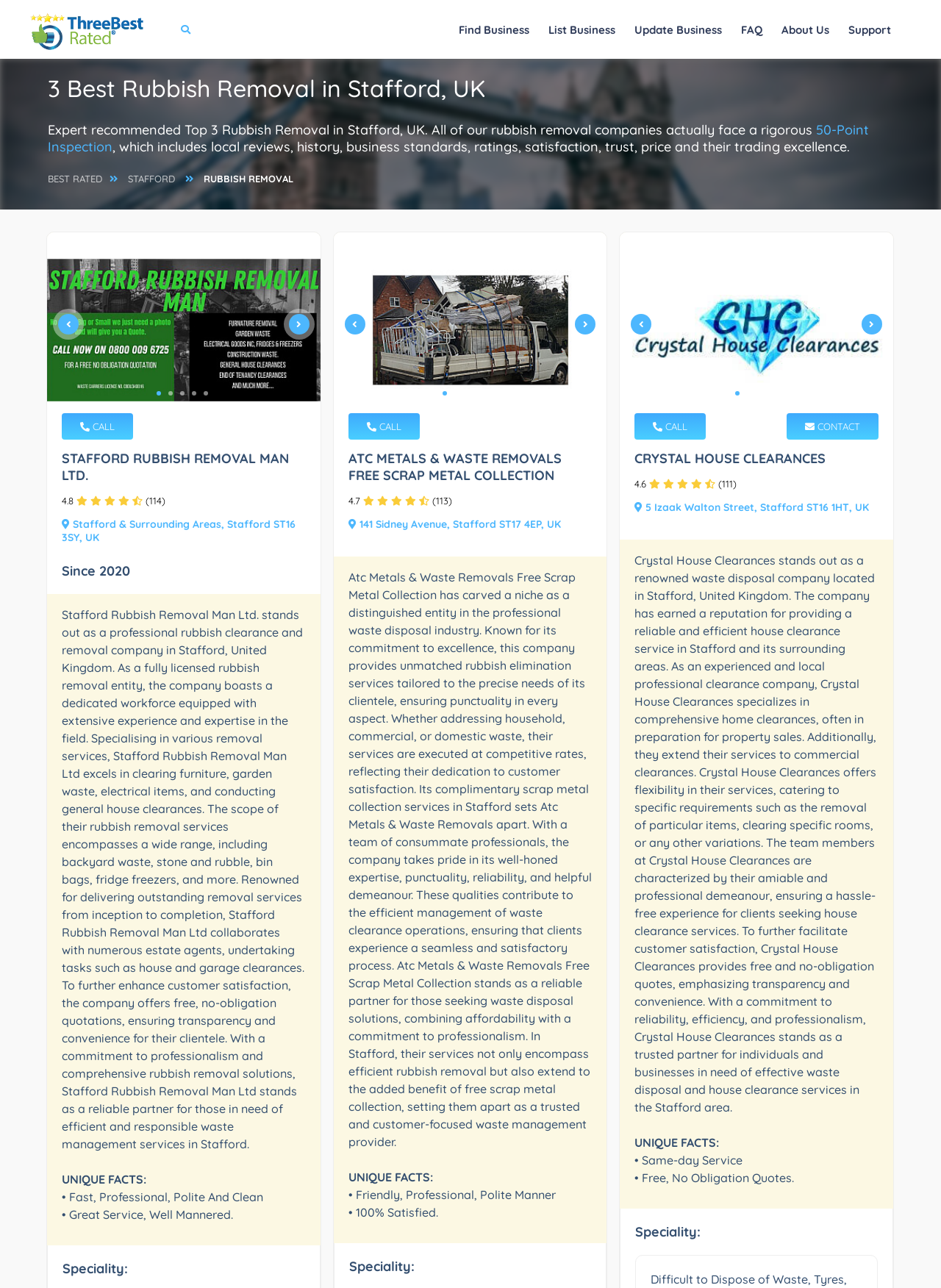Can you pinpoint the bounding box coordinates for the clickable element required for this instruction: "Click on 'FAQ'"? The coordinates should be four float numbers between 0 and 1, i.e., [left, top, right, bottom].

[0.78, 0.01, 0.818, 0.036]